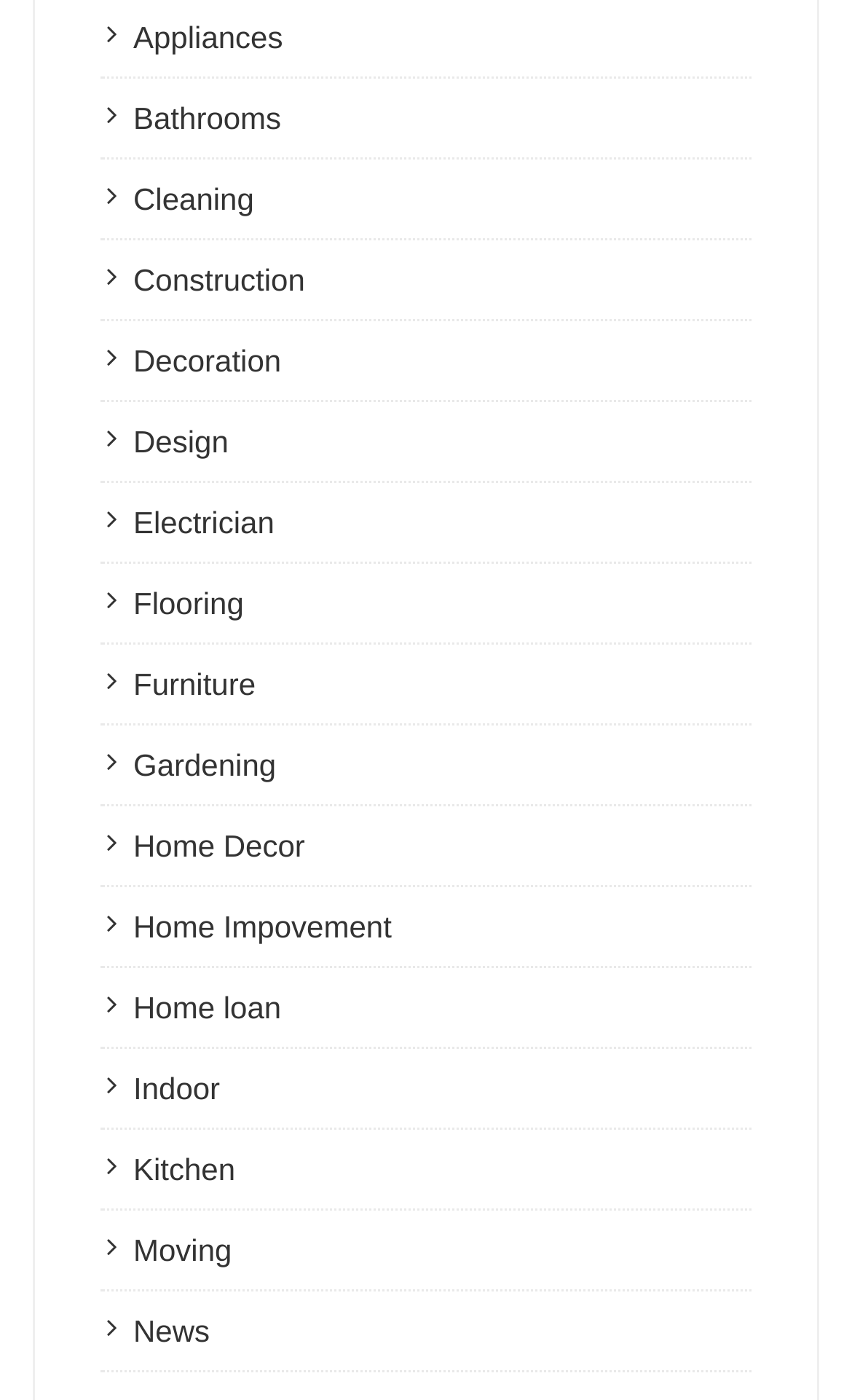What is the last category listed?
Look at the image and respond with a one-word or short-phrase answer.

News